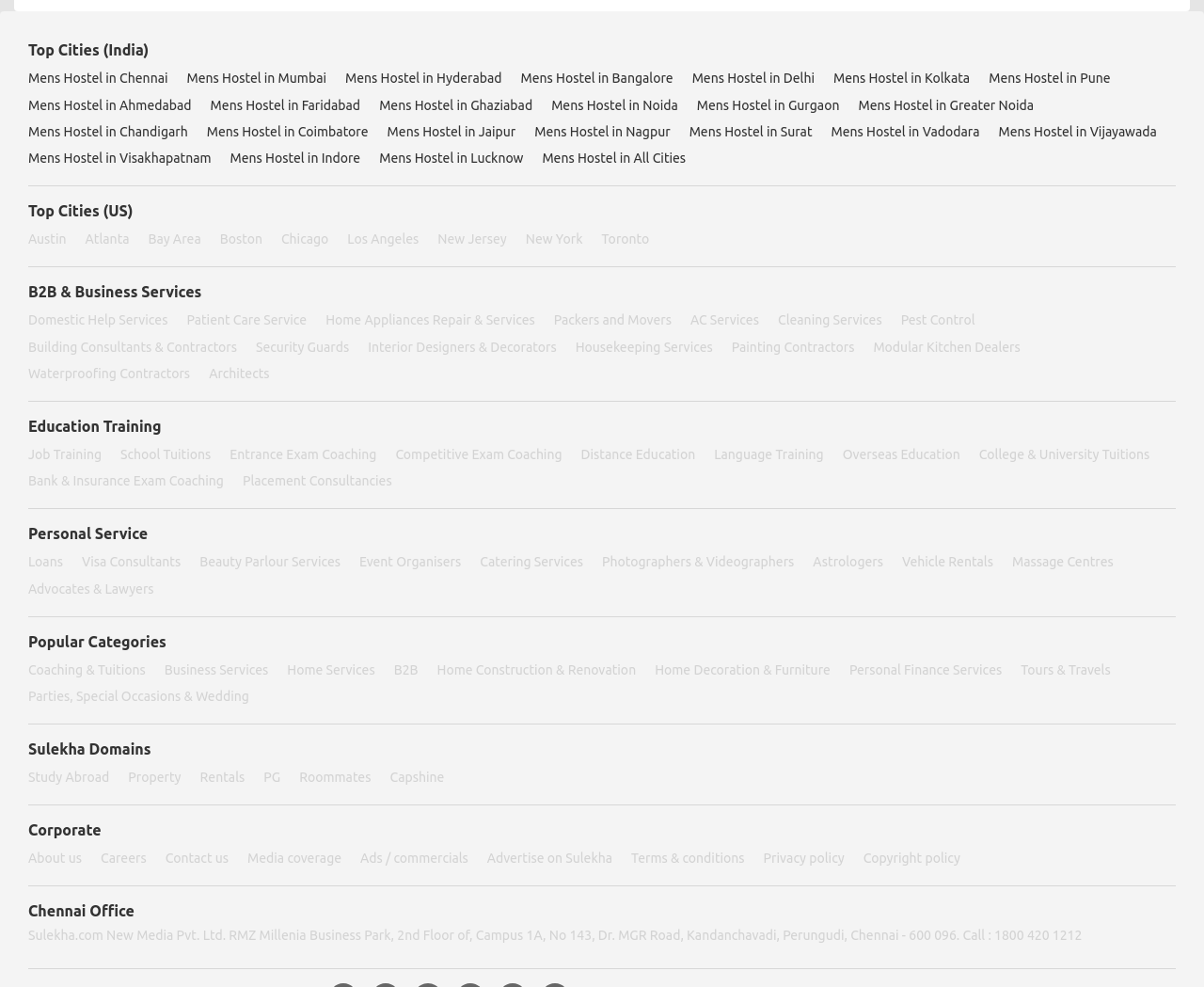Pinpoint the bounding box coordinates of the clickable area needed to execute the instruction: "Learn about Job Training". The coordinates should be specified as four float numbers between 0 and 1, i.e., [left, top, right, bottom].

[0.023, 0.447, 0.084, 0.474]